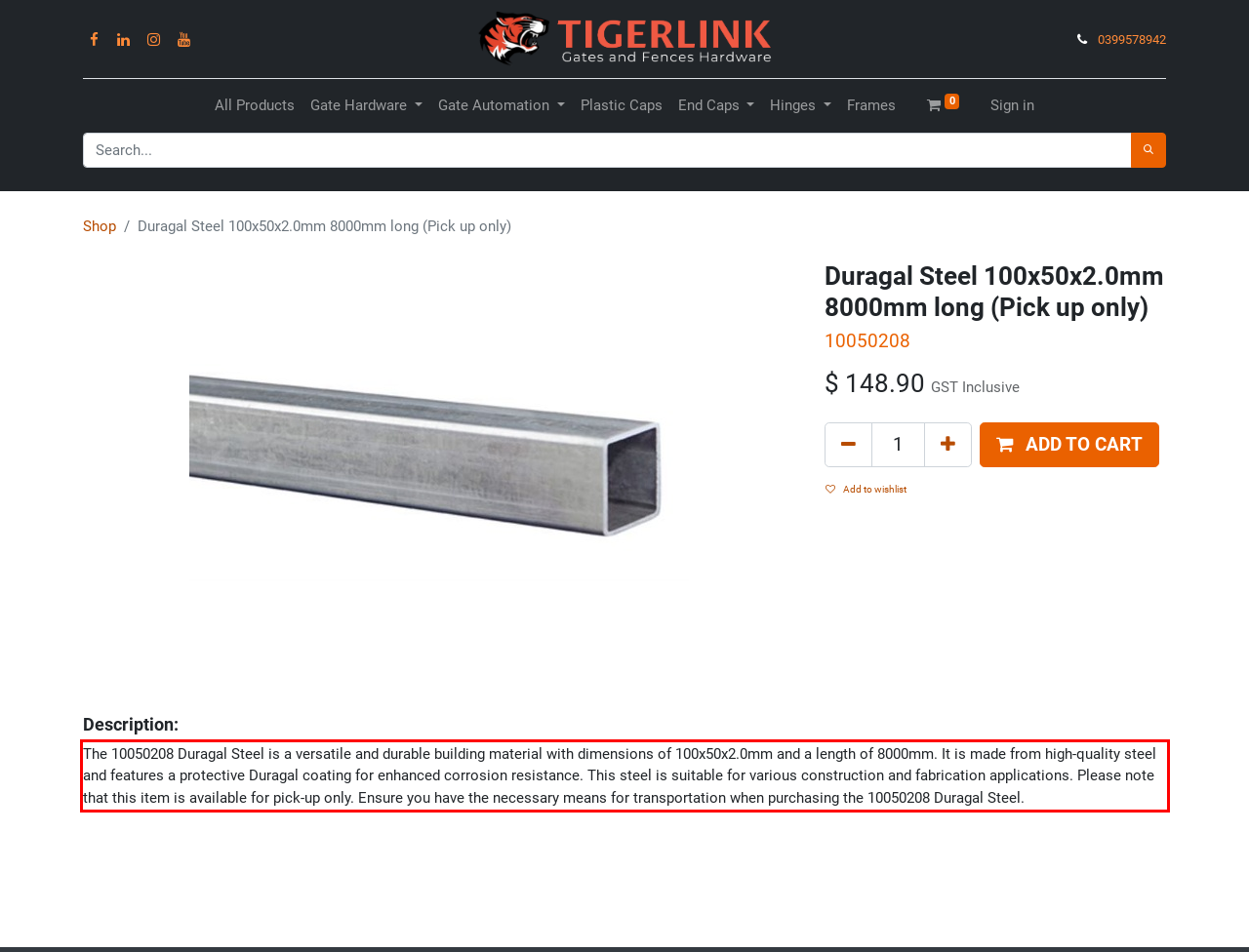You are given a screenshot showing a webpage with a red bounding box. Perform OCR to capture the text within the red bounding box.

The 10050208 Duragal Steel is a versatile and durable building material with dimensions of 100x50x2.0mm and a length of 8000mm. It is made from high-quality steel and features a protective Duragal coating for enhanced corrosion resistance. This steel is suitable for various construction and fabrication applications. Please note that this item is available for pick-up only. Ensure you have the necessary means for transportation when purchasing the 10050208 Duragal Steel.